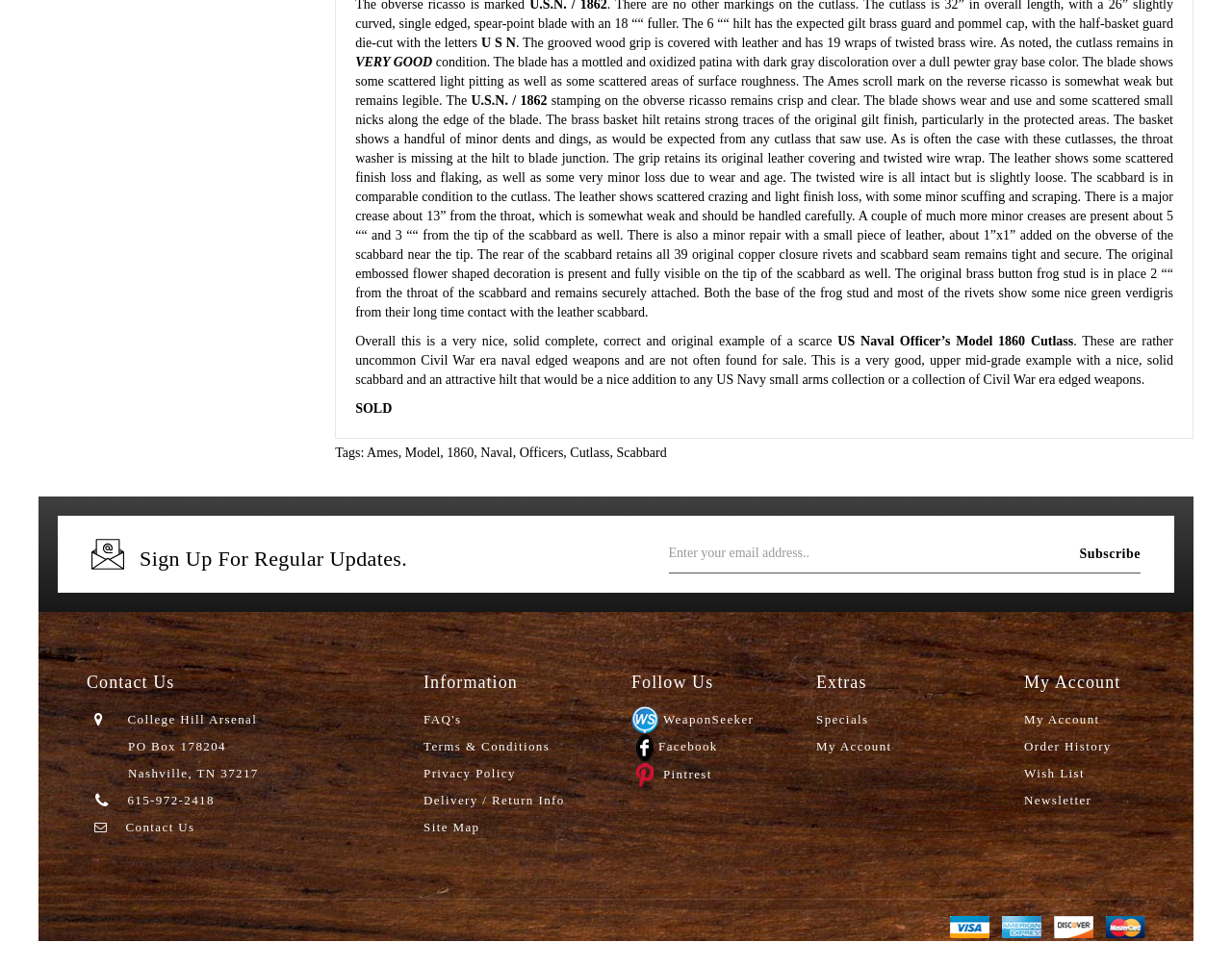Give a one-word or short phrase answer to the question: 
What is the purpose of the website?

selling historical weapons